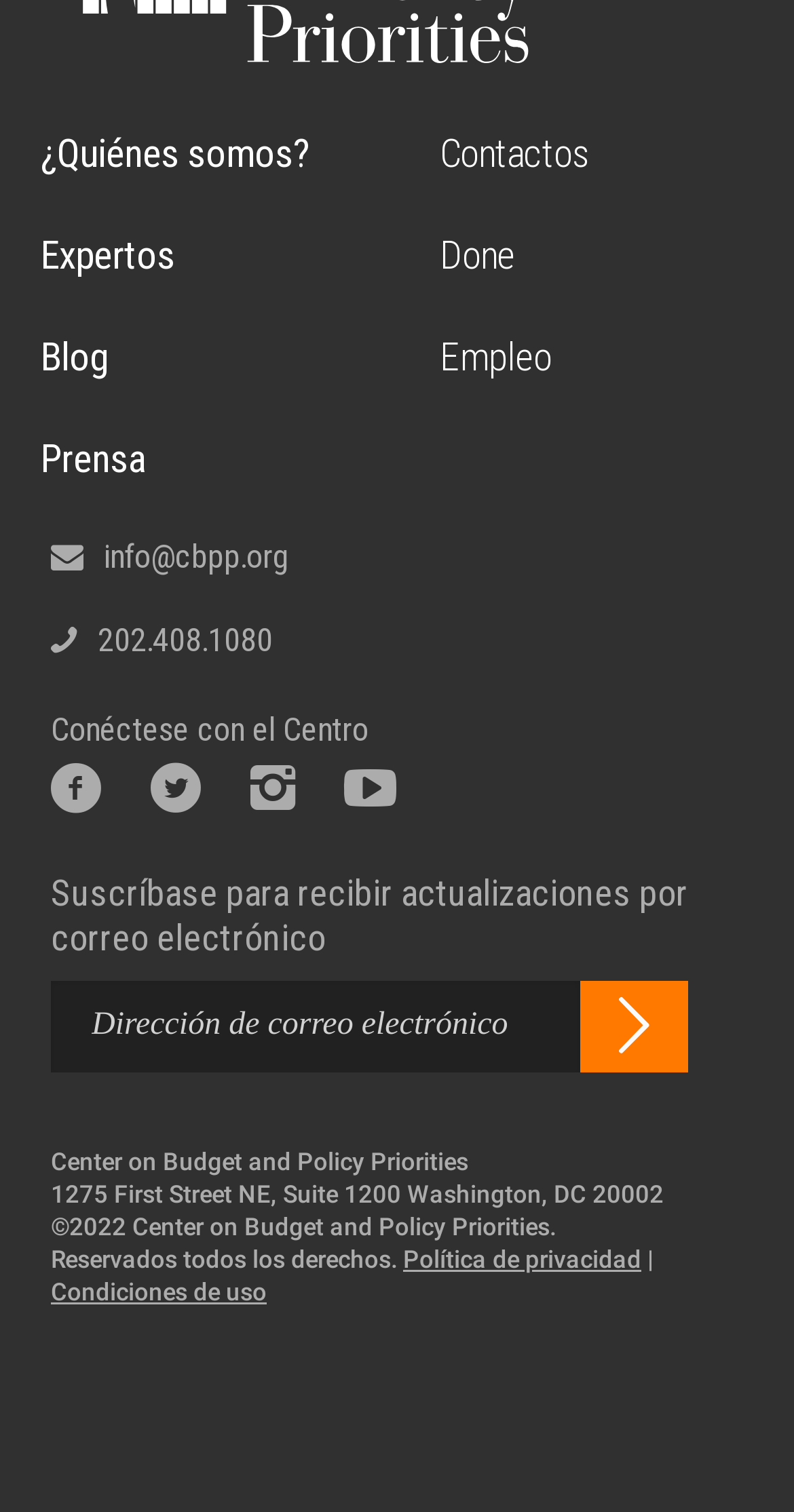Respond to the question with just a single word or phrase: 
What are the two links at the bottom of the webpage?

Política de privacidad, Condiciones de uso